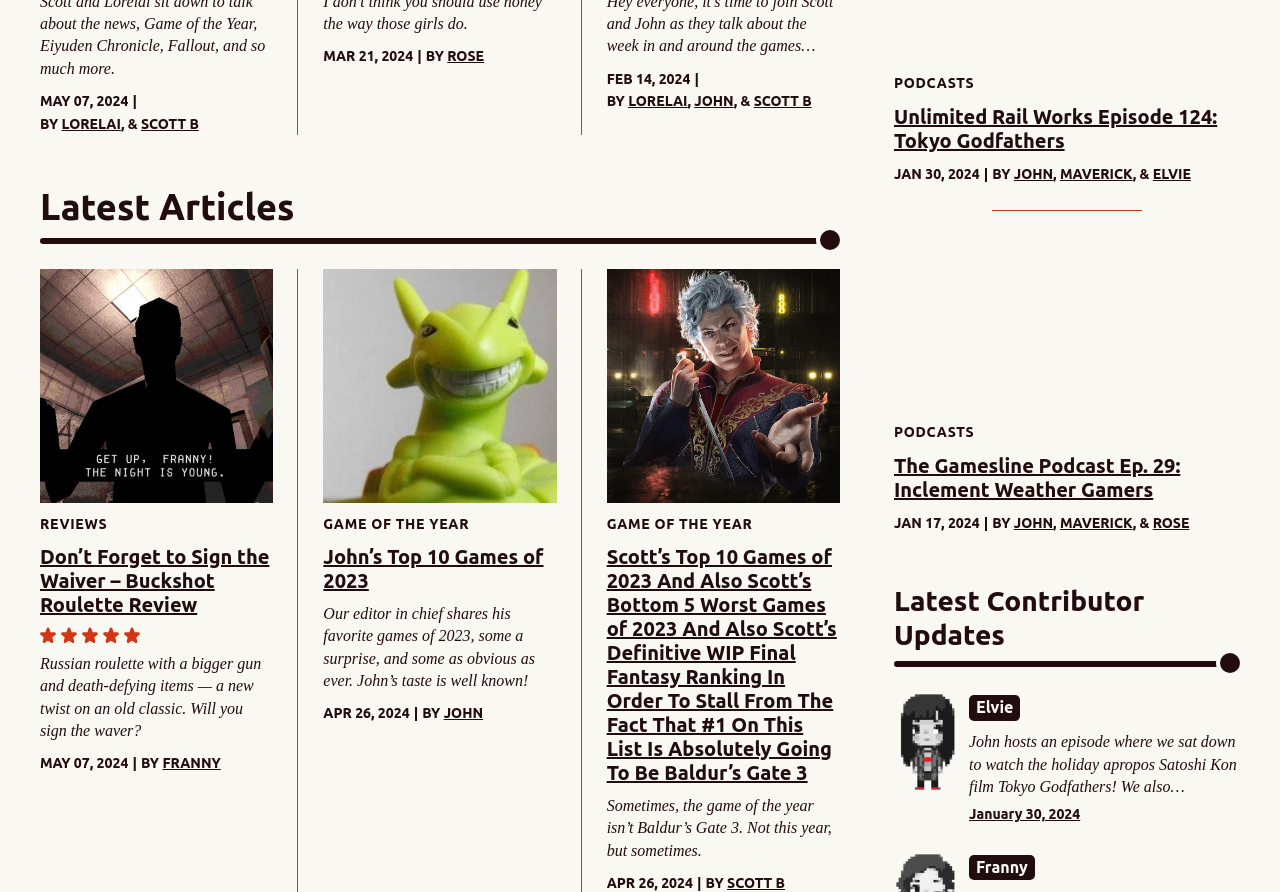Based on the image, please elaborate on the answer to the following question:
What is the category of the article 'Don’t Forget to Sign the Waiver – Buckshot Roulette Review'?

I found the article 'Don’t Forget to Sign the Waiver – Buckshot Roulette Review' under the category 'REVIEWS' which is located above the article title.